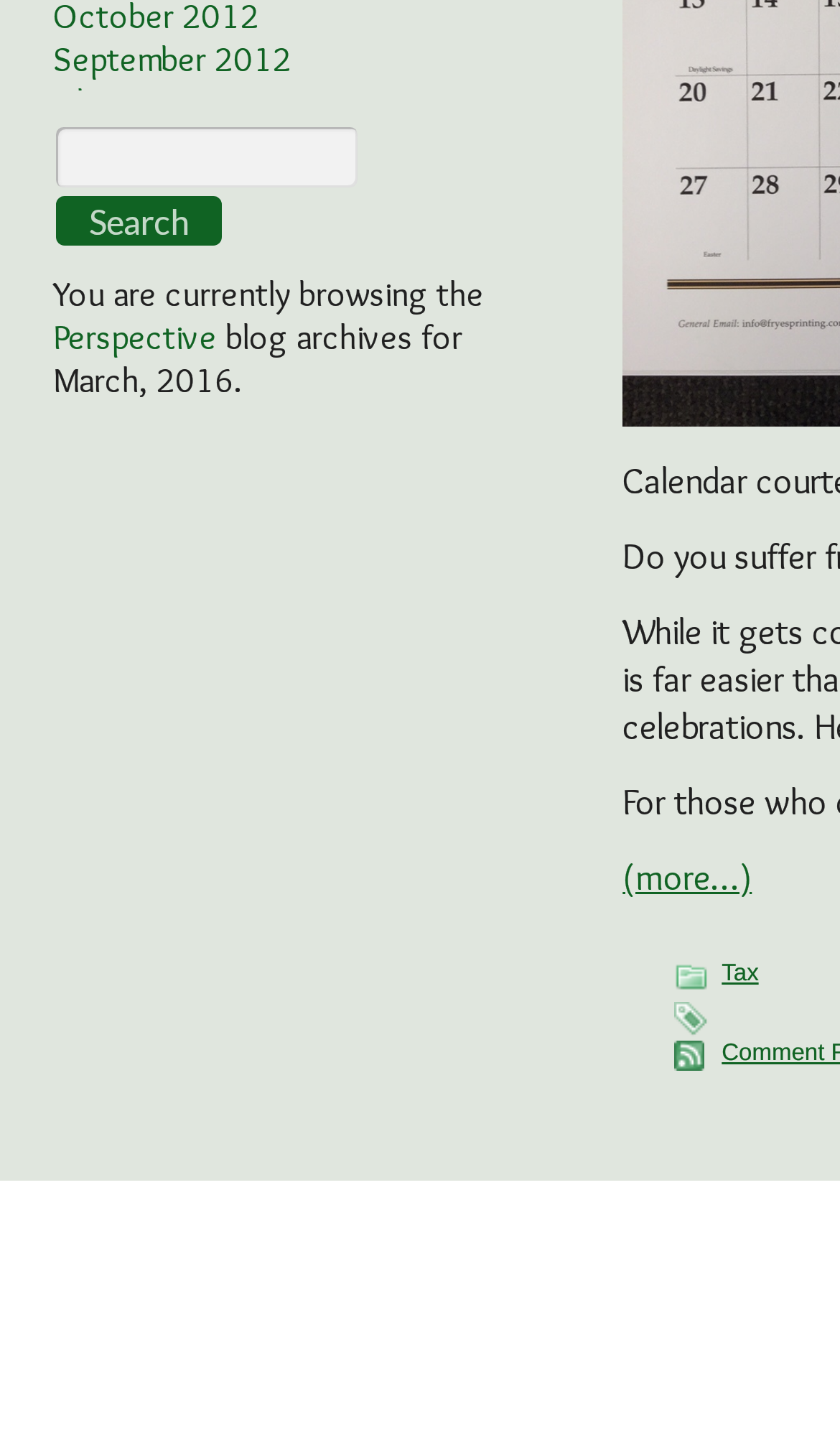What is the text of the first link on the webpage?
Using the visual information, reply with a single word or short phrase.

September 2012